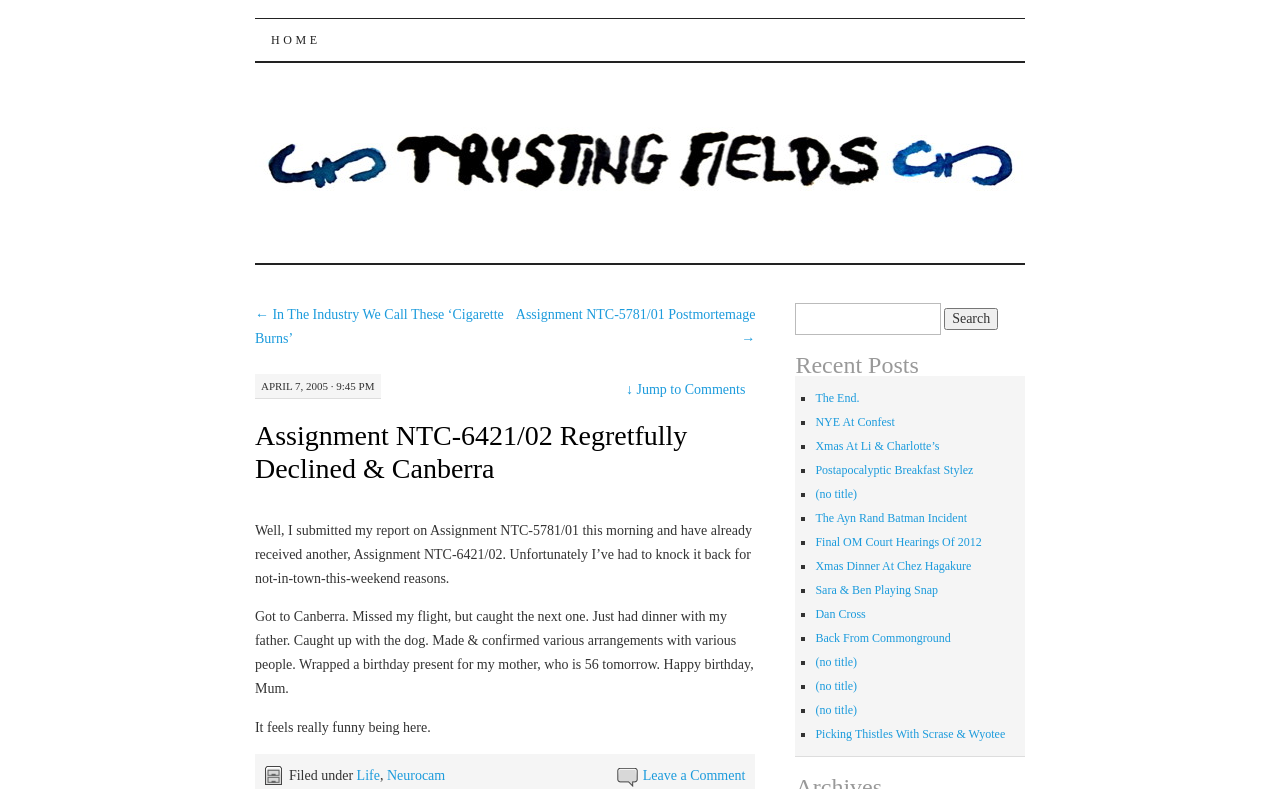Bounding box coordinates are specified in the format (top-left x, top-left y, bottom-right x, bottom-right y). All values are floating point numbers bounded between 0 and 1. Please provide the bounding box coordinate of the region this sentence describes: Neurocam

[0.302, 0.974, 0.348, 0.993]